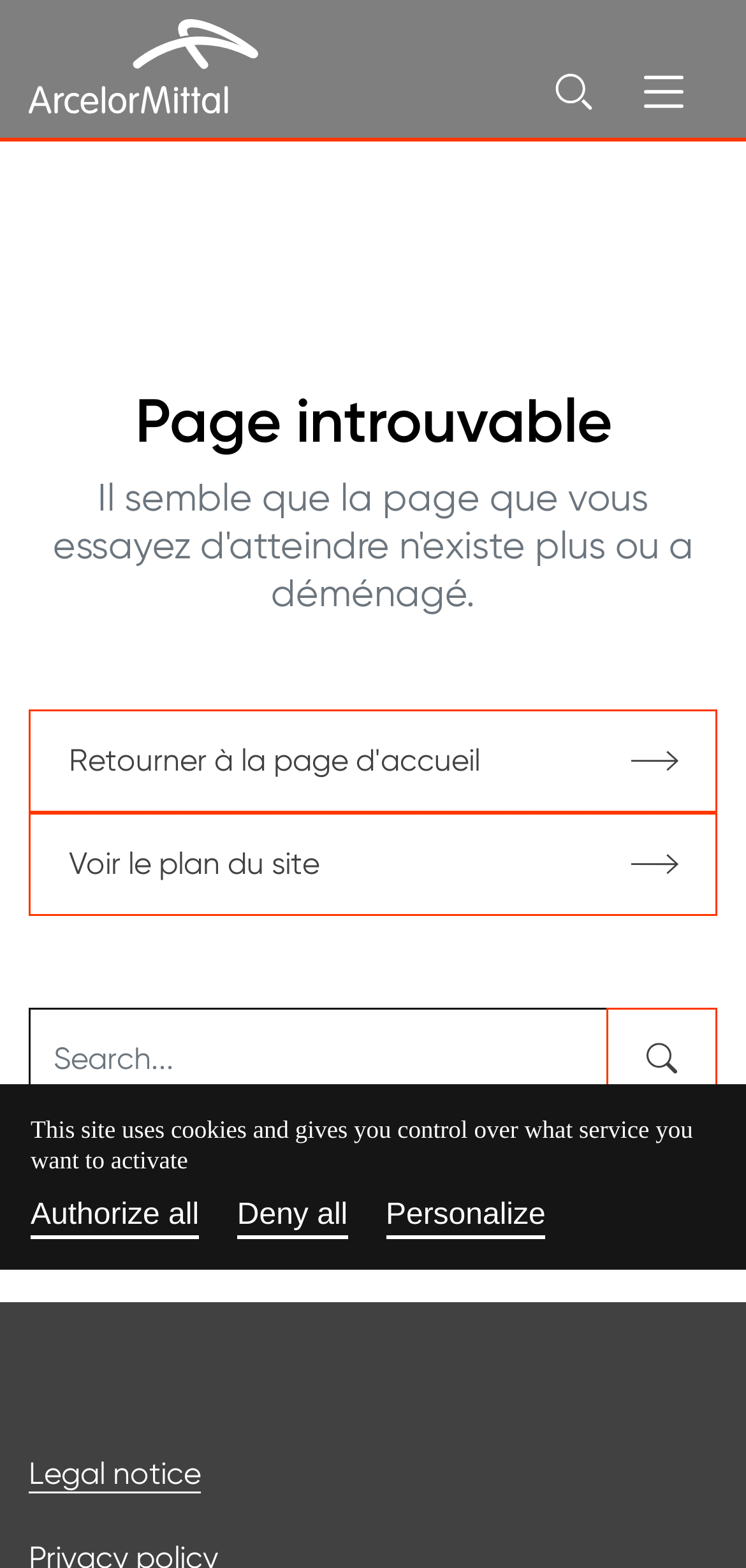Answer the following inquiry with a single word or phrase:
How many buttons are there in the cookie control section?

3